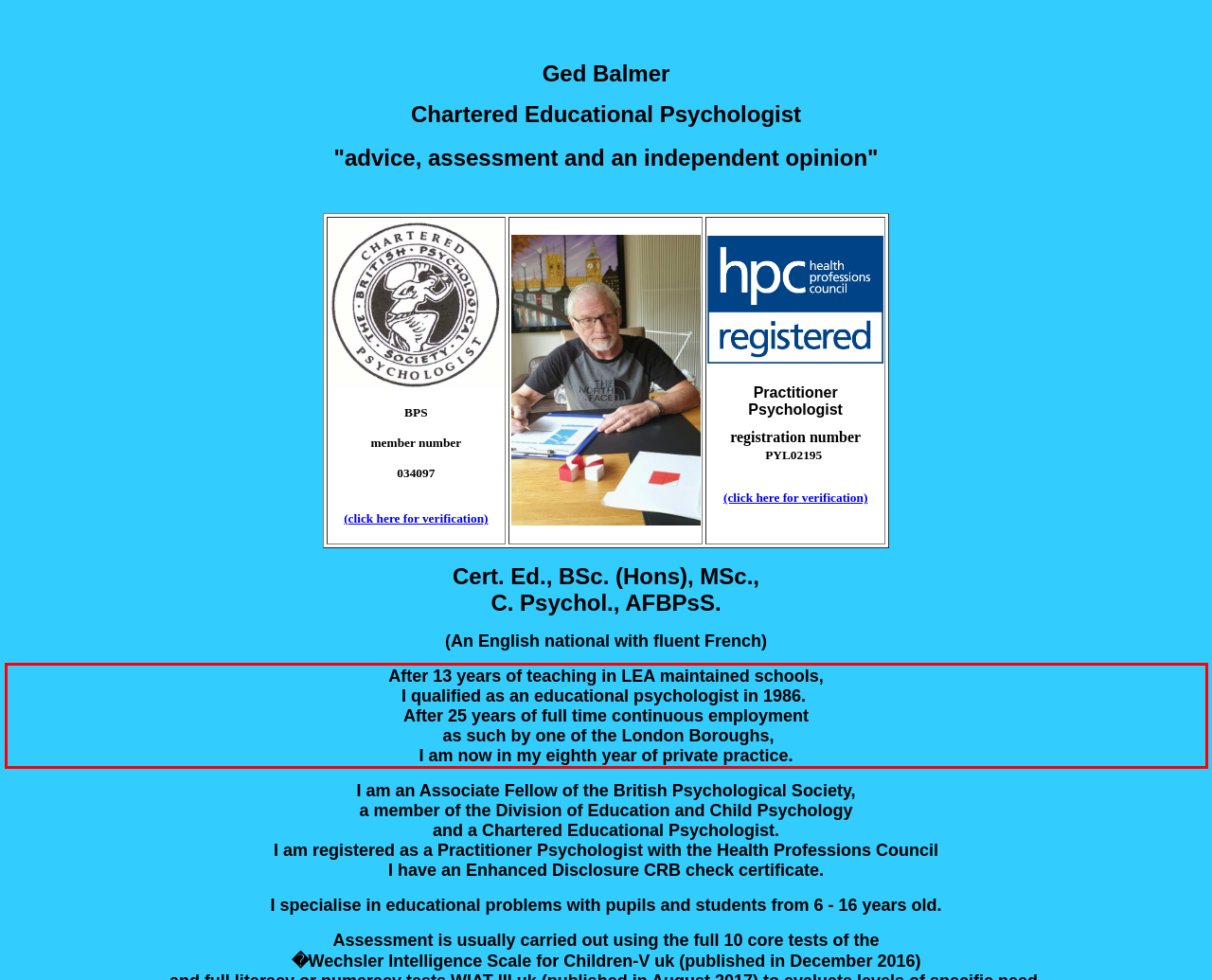Given a webpage screenshot, locate the red bounding box and extract the text content found inside it.

After 13 years of teaching in LEA maintained schools, I qualified as an educational psychologist in 1986. After 25 years of full time continuous employment as such by one of the London Boroughs, I am now in my eighth year of private practice.